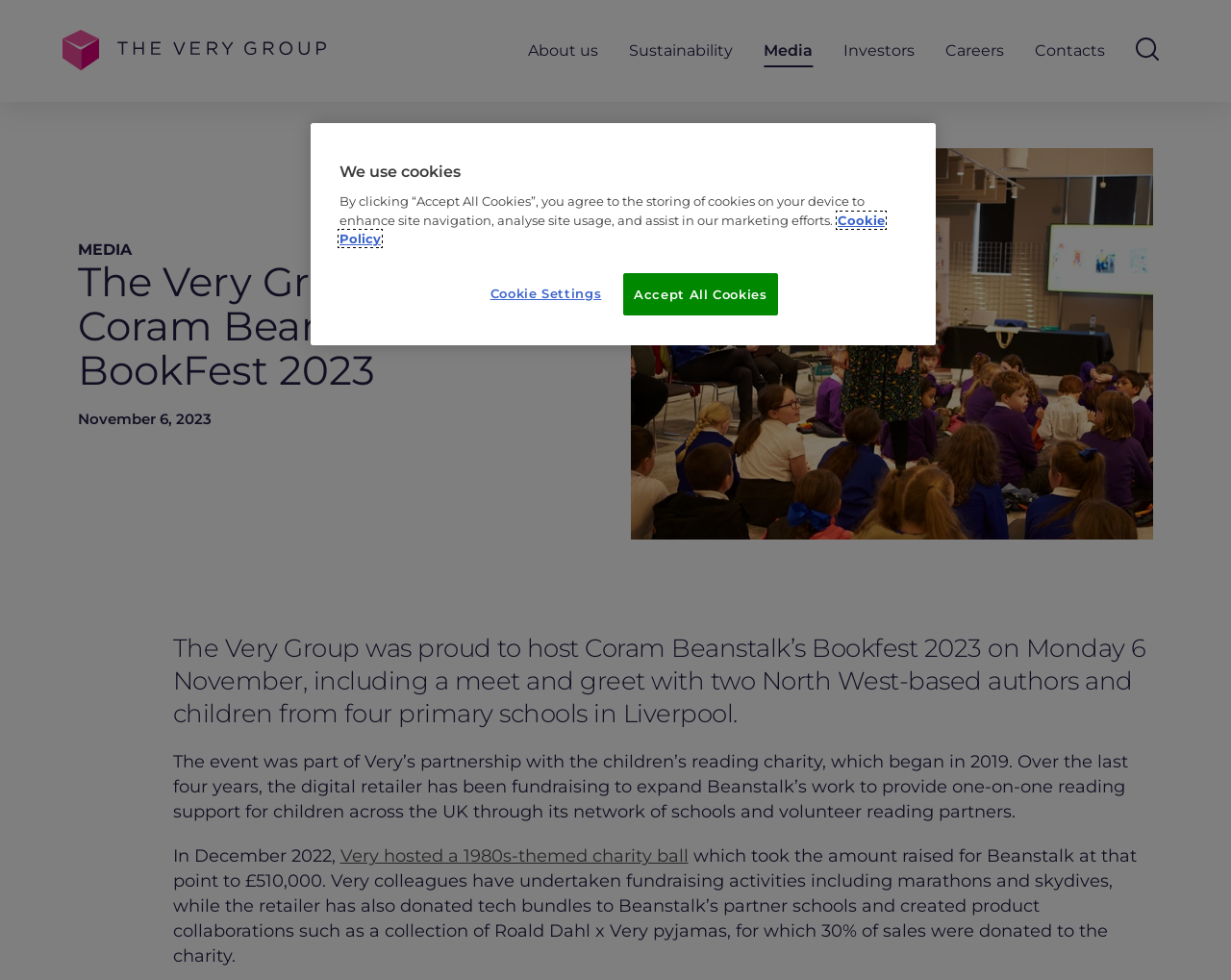What is the name of the charity mentioned in the article?
Please use the image to deliver a detailed and complete answer.

I found the answer by reading the article's content, specifically the sentence 'The Very Group was proud to host Coram Beanstalk’s Bookfest 2023 on Monday 6 November...' which mentions the charity's name.